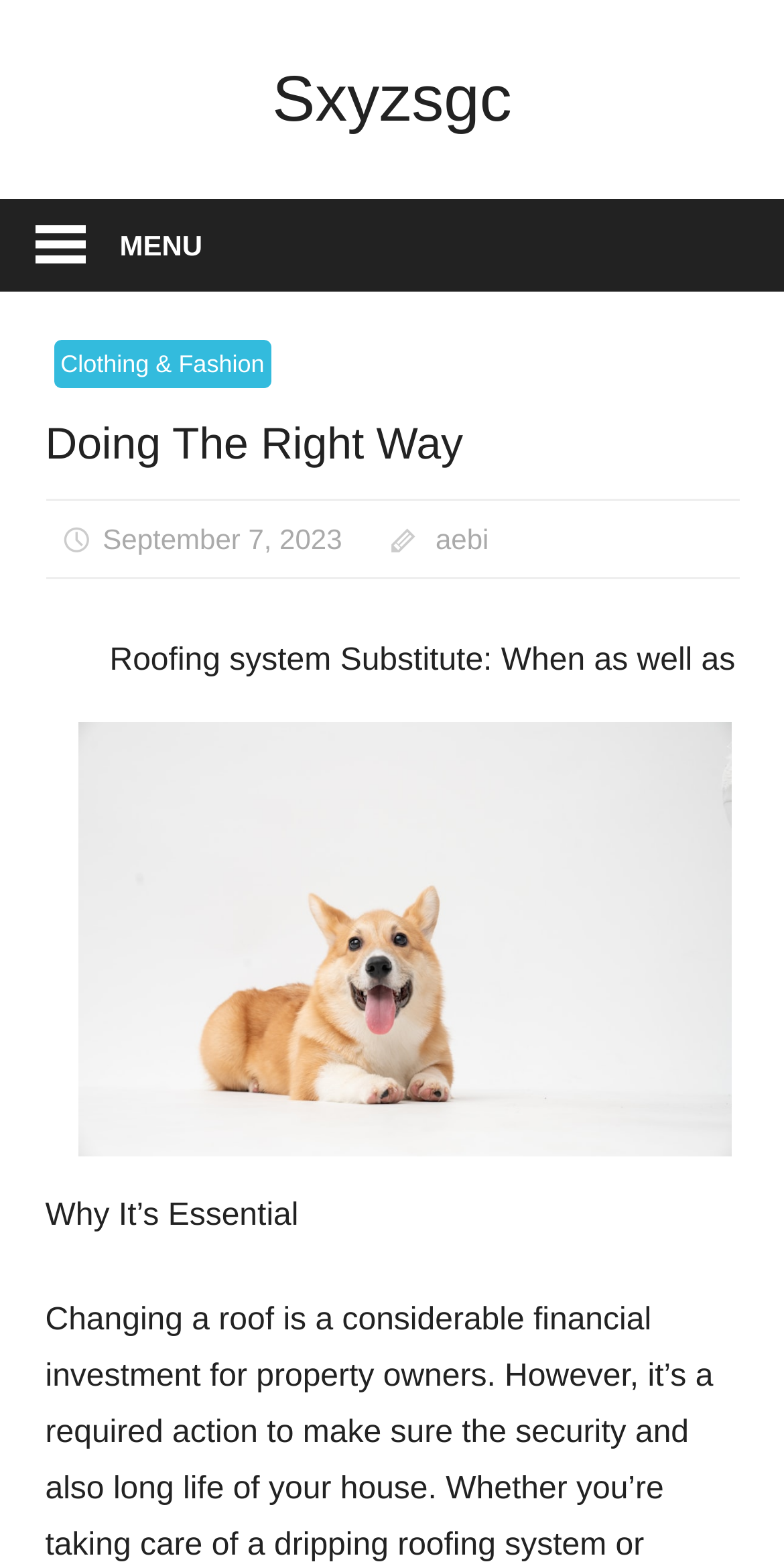Find and provide the bounding box coordinates for the UI element described with: "Menu".

[0.0, 0.128, 1.0, 0.187]